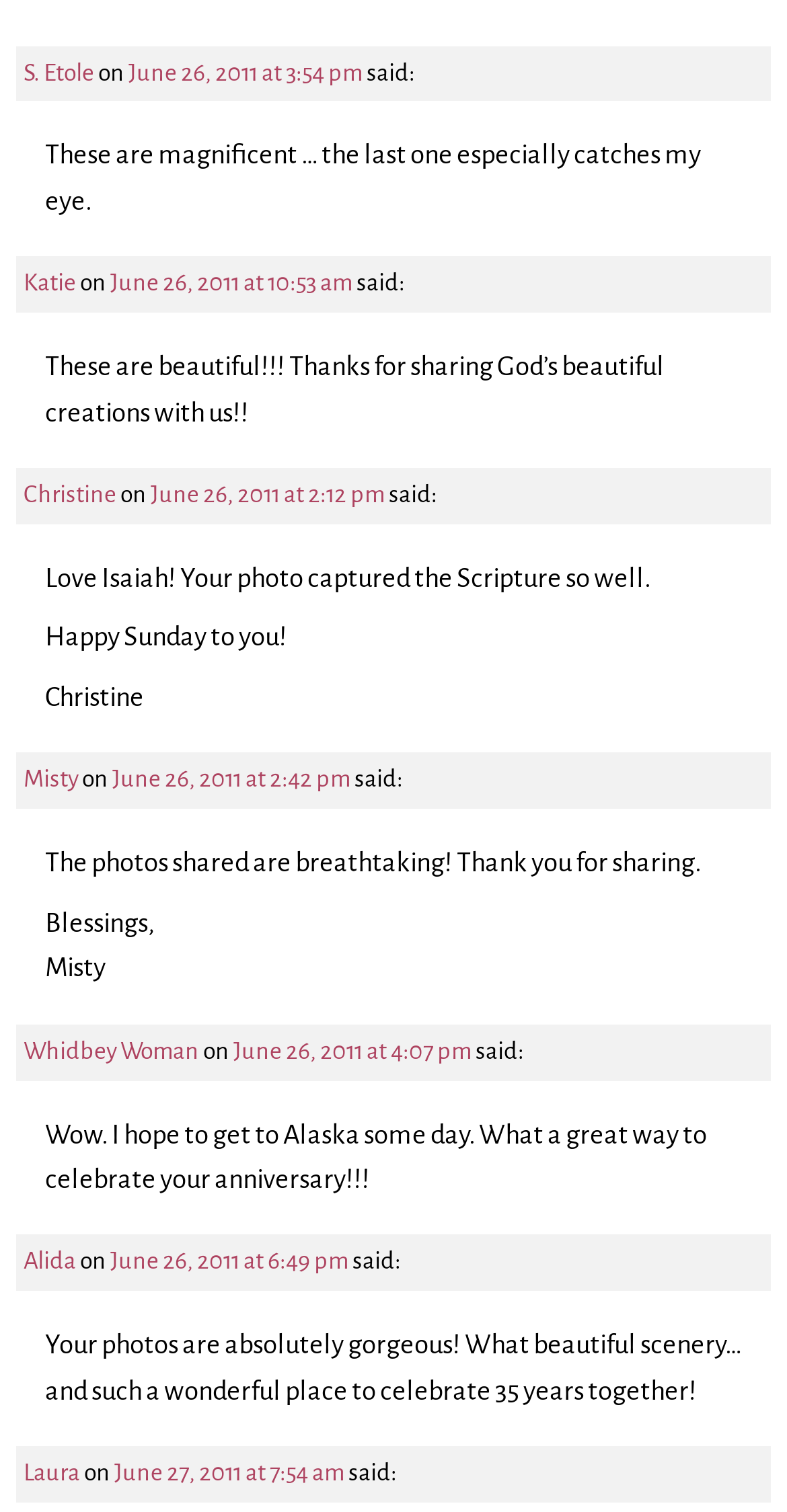How many links are there in the second comment?
Refer to the image and provide a one-word or short phrase answer.

2